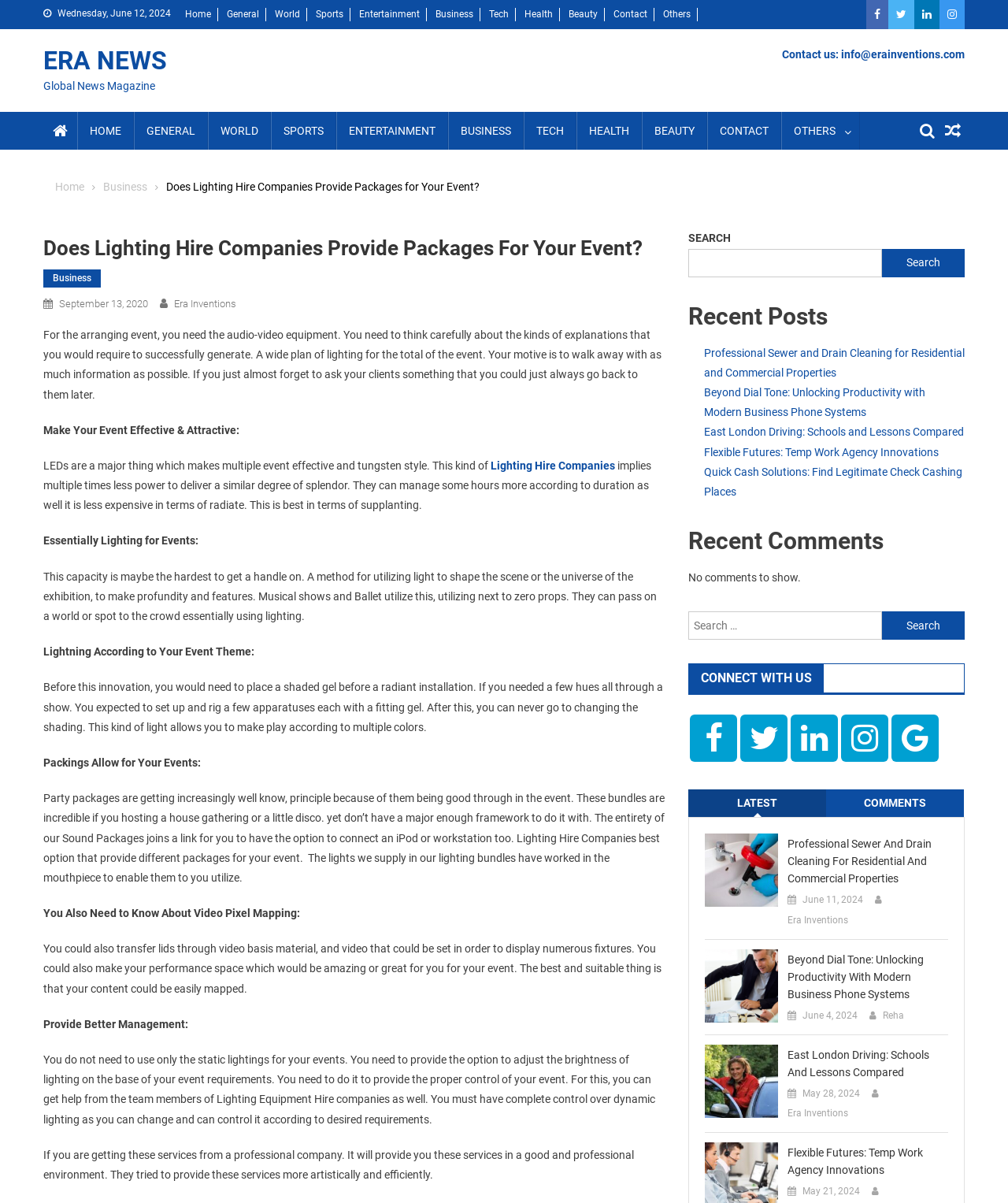Locate the bounding box coordinates of the clickable part needed for the task: "Click on the 'Contact' link".

[0.609, 0.007, 0.642, 0.016]